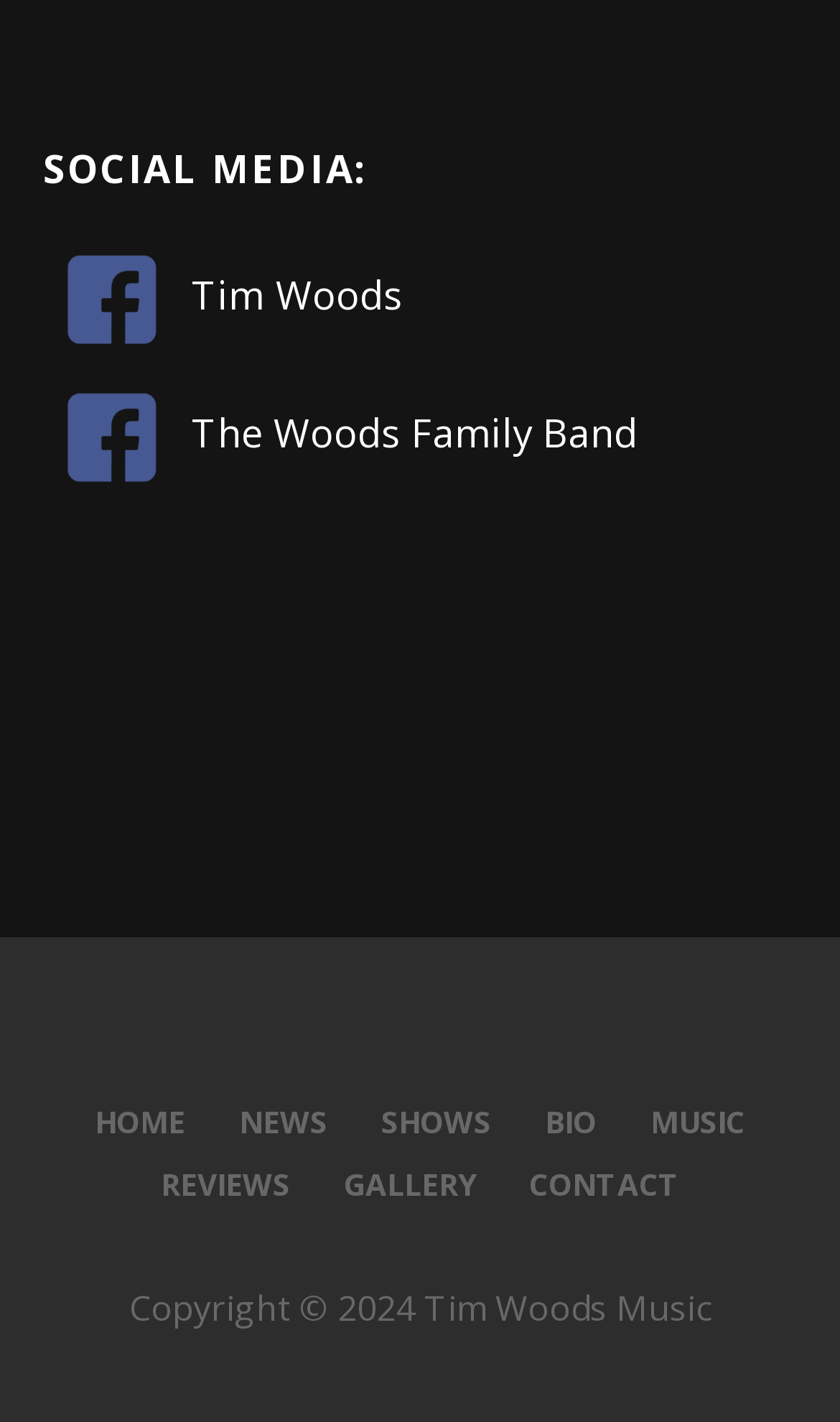Given the element description "parent_node: Tim Woods" in the screenshot, predict the bounding box coordinates of that UI element.

[0.051, 0.217, 0.215, 0.253]